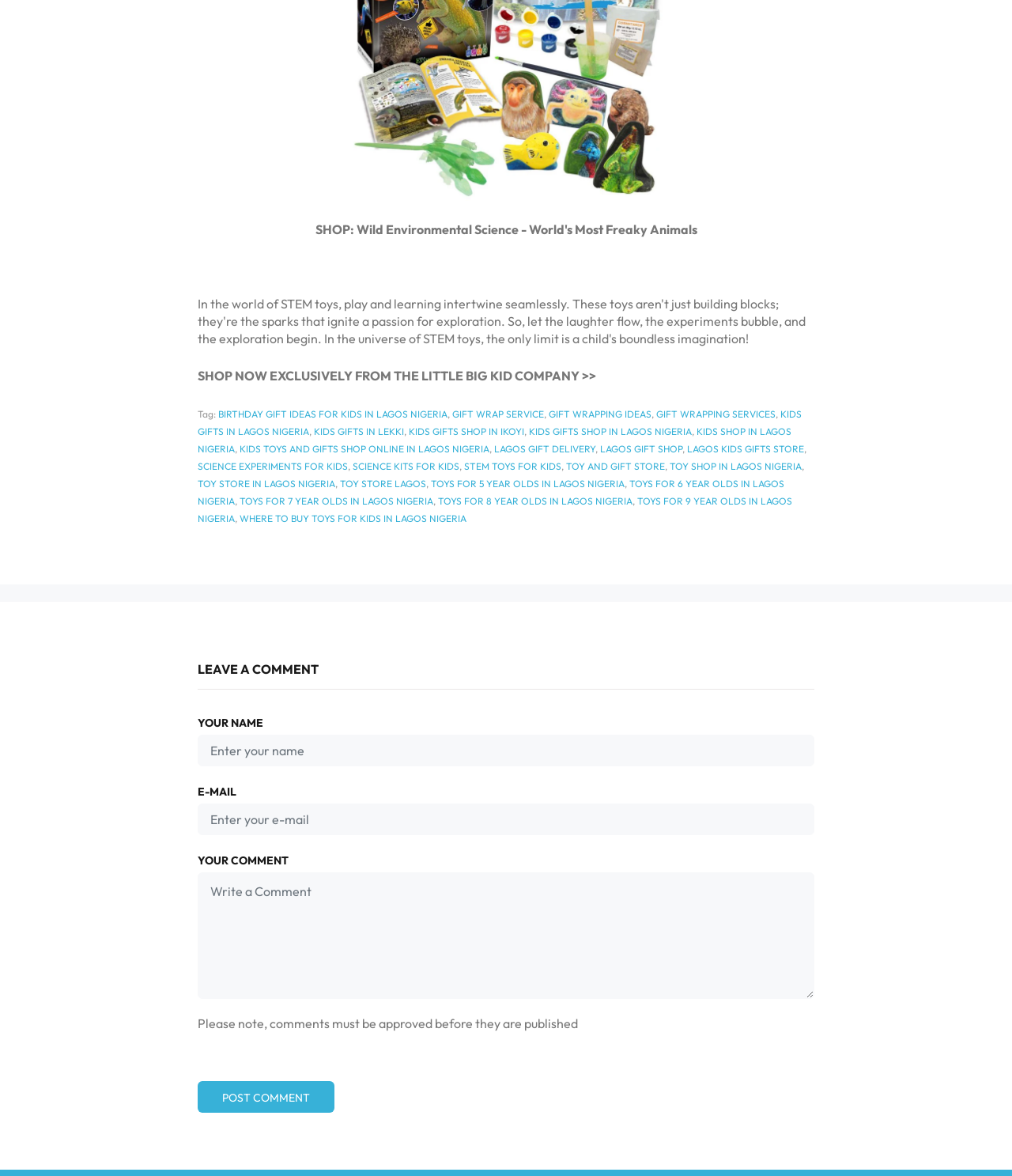Please determine the bounding box coordinates of the section I need to click to accomplish this instruction: "Click on KIDS GIFTS IN LAGOS NIGERIA".

[0.195, 0.347, 0.792, 0.372]